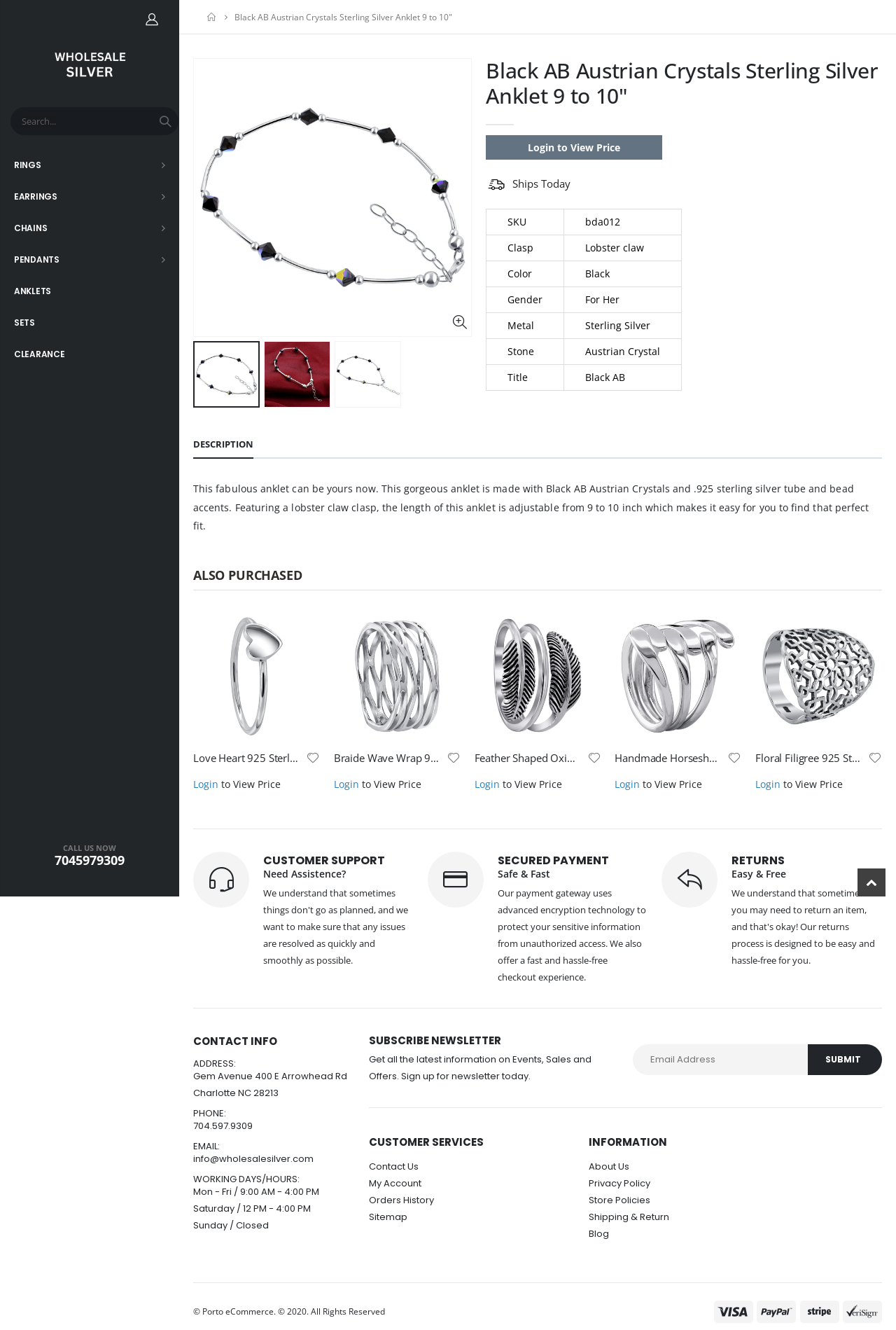Answer the following query concisely with a single word or phrase:
What is the material of the anklet?

Sterling Silver